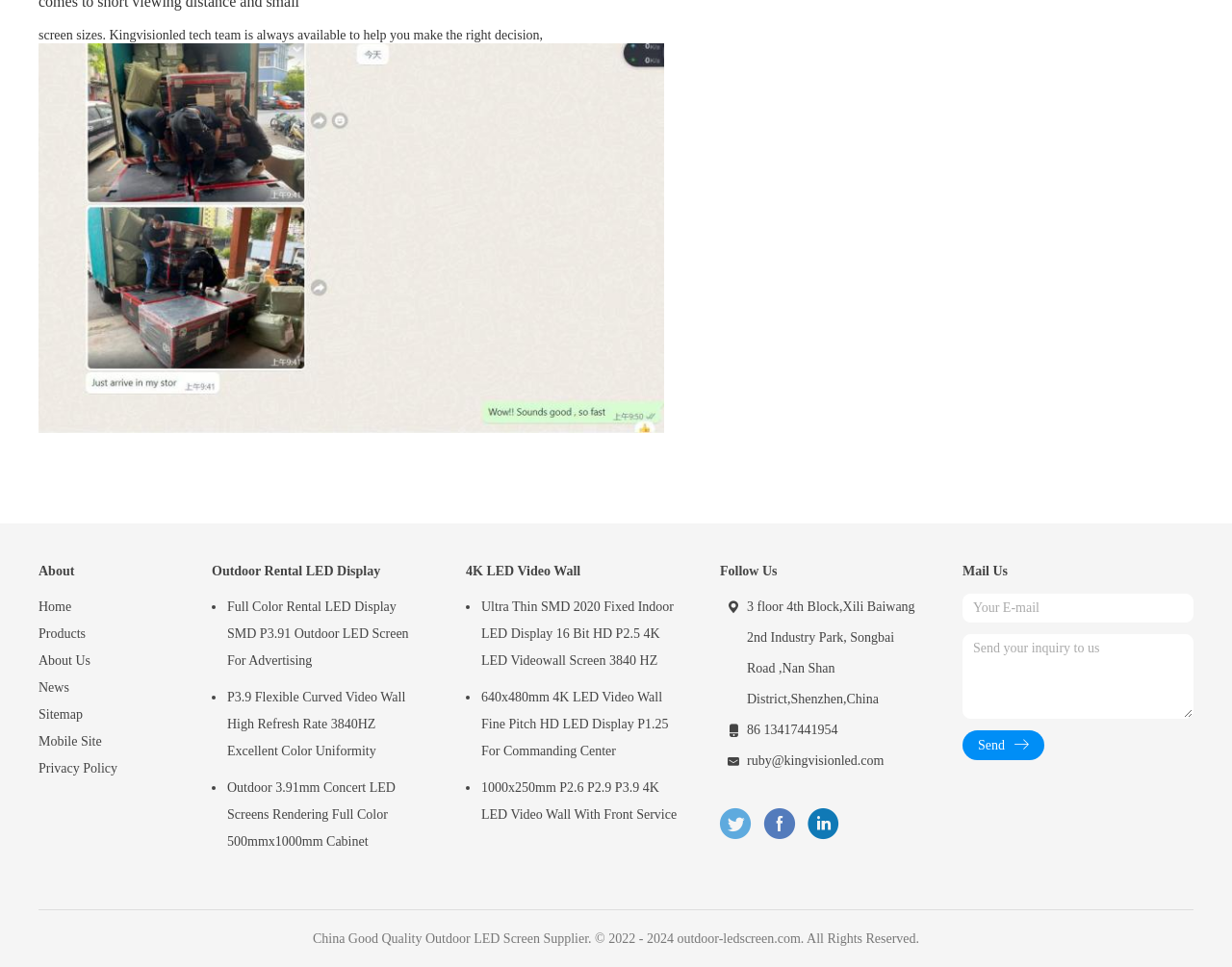What is the purpose of the 'Send' button?
Could you give a comprehensive explanation in response to this question?

The 'Send' button is located below the textboxes for 'Your E-mail' and 'Send your inquiry to us', suggesting that its purpose is to send the inquiry to the company.